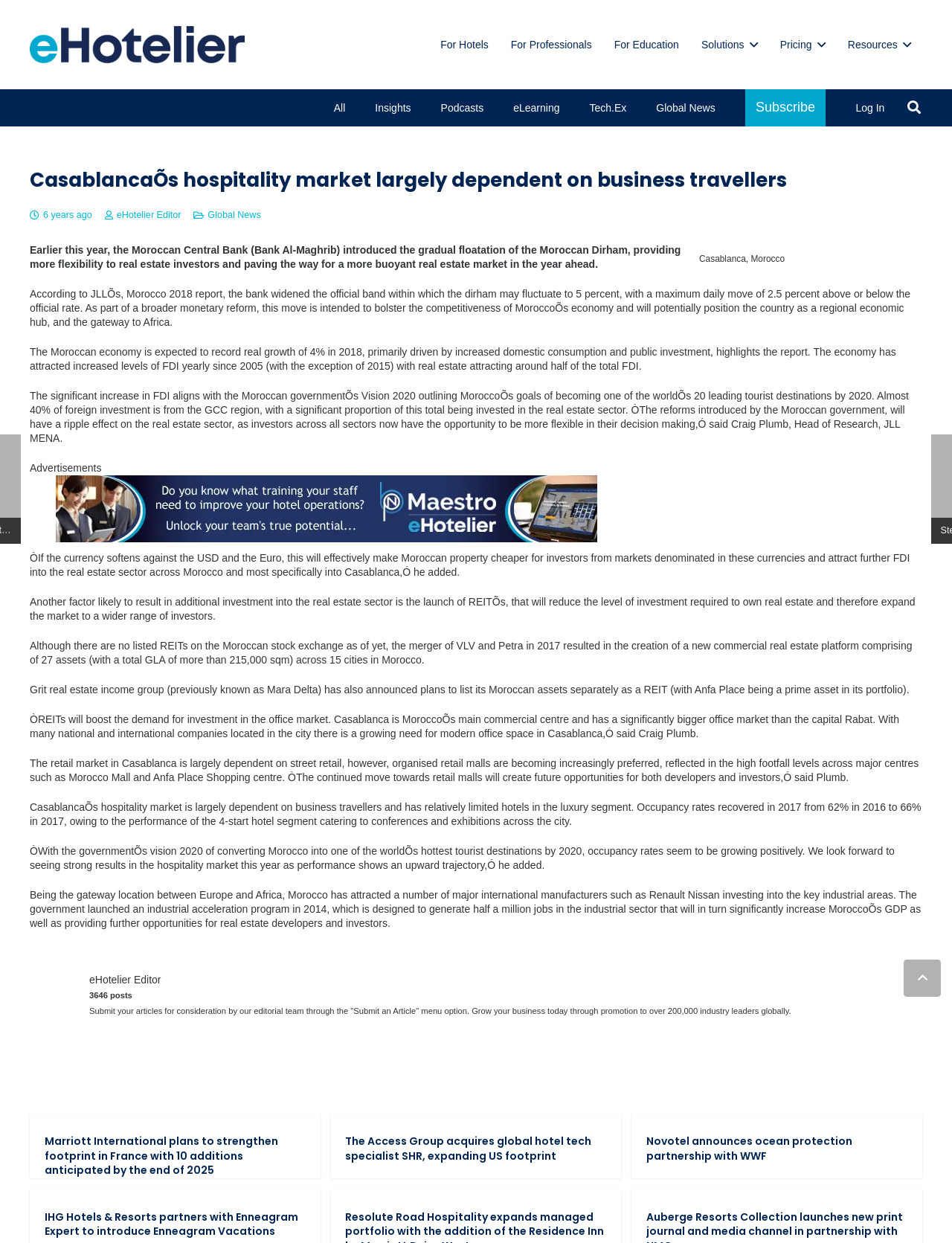Create a full and detailed caption for the entire webpage.

This webpage appears to be a news article or blog post focused on the hospitality market in Casablanca, Morocco. At the top of the page, there is a logo and a navigation menu with links to various sections, including "For Hotels", "For Professionals", and "Solutions". Below the navigation menu, there is a heading that reads "Casablanca's hospitality market largely dependent on business travellers".

The main content of the page is divided into several sections. The first section discusses the Moroccan government's efforts to boost the economy, including the gradual floatation of the Moroccan Dirham, which is expected to attract more foreign investment. There is also a figure with a caption "Casablanca, Morocco" and a brief description of the city.

The following sections provide more information about the real estate market in Morocco, including the growth of foreign investment, the launch of REITs (Real Estate Investment Trusts), and the increasing demand for office space in Casablanca. There are also quotes from Craig Plumb, Head of Research at JLL MENA, discussing the impact of these developments on the real estate sector.

The page also features a section on the hospitality market in Casablanca, which is largely dependent on business travellers. The occupancy rates of hotels in the city are discussed, and there is a quote from Craig Plumb about the government's vision to convert Morocco into one of the world's hottest tourist destinations by 2020.

In addition to the main content, there are several advertisements and links to other articles on the webpage. At the bottom of the page, there are three article previews with images and headings, and a "Back to top" button.